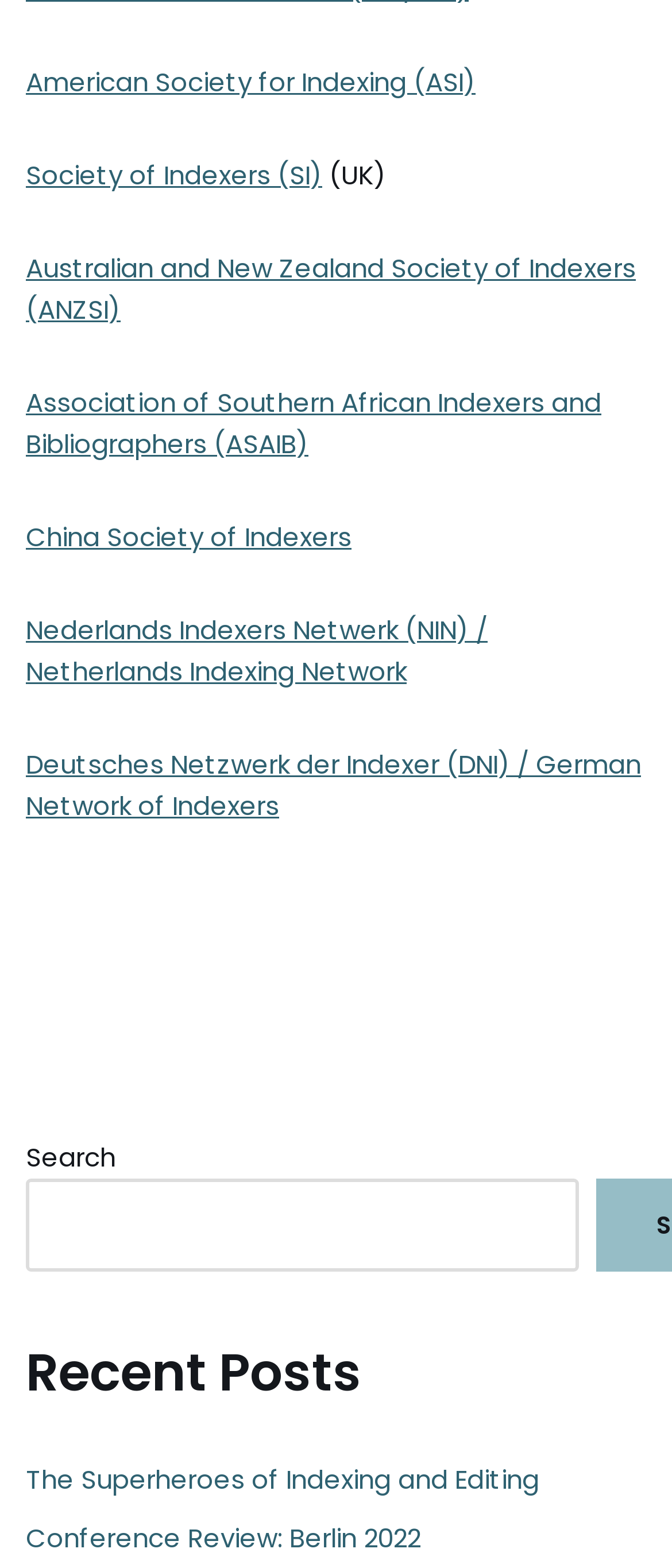Please find the bounding box coordinates for the clickable element needed to perform this instruction: "explore Australian and New Zealand Society of Indexers".

[0.038, 0.159, 0.946, 0.209]